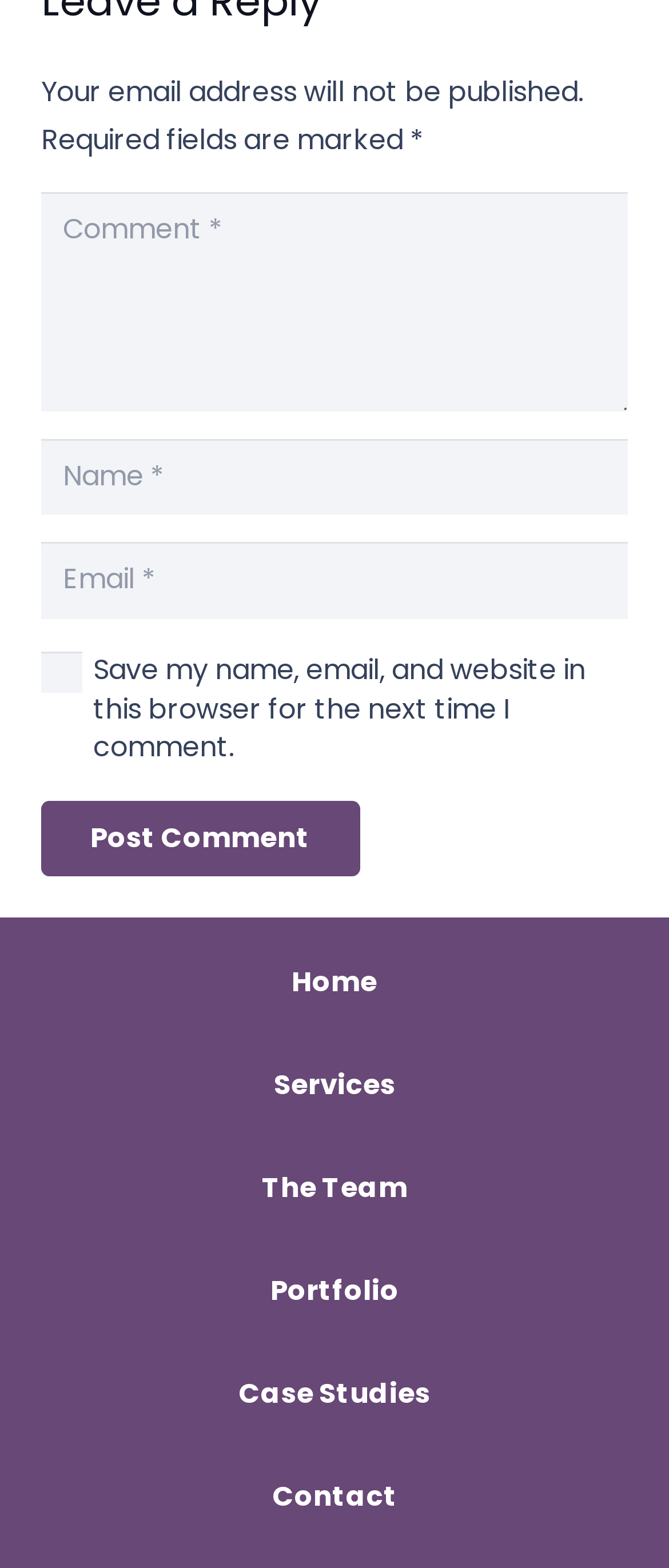Please provide a comprehensive answer to the question based on the screenshot: How many text fields are required?

I counted the number of text fields with the 'required: True' attribute, which are 'Comment', 'Name', and 'Email'.